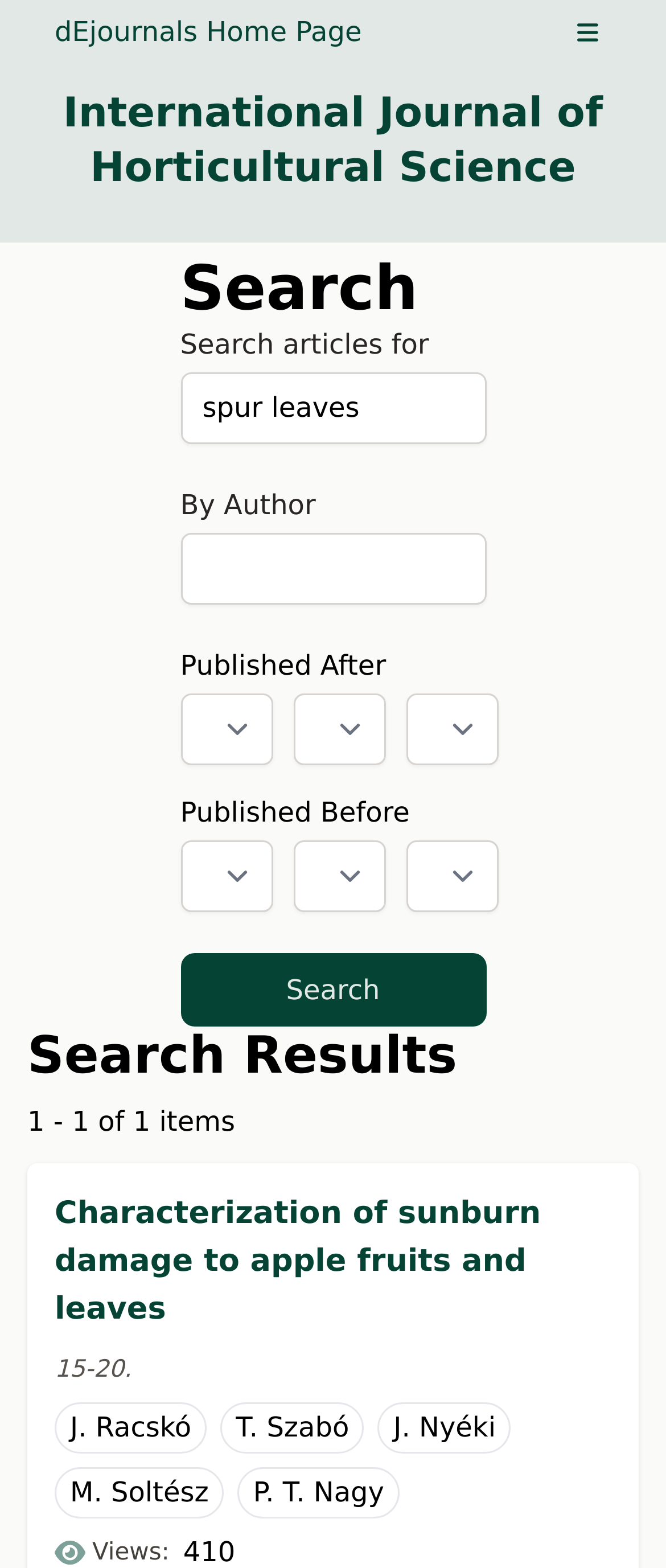Locate the UI element described by Ticket and provide its bounding box coordinates. Use the format (top-left x, top-left y, bottom-right x, bottom-right y) with all values as floating point numbers between 0 and 1.

None